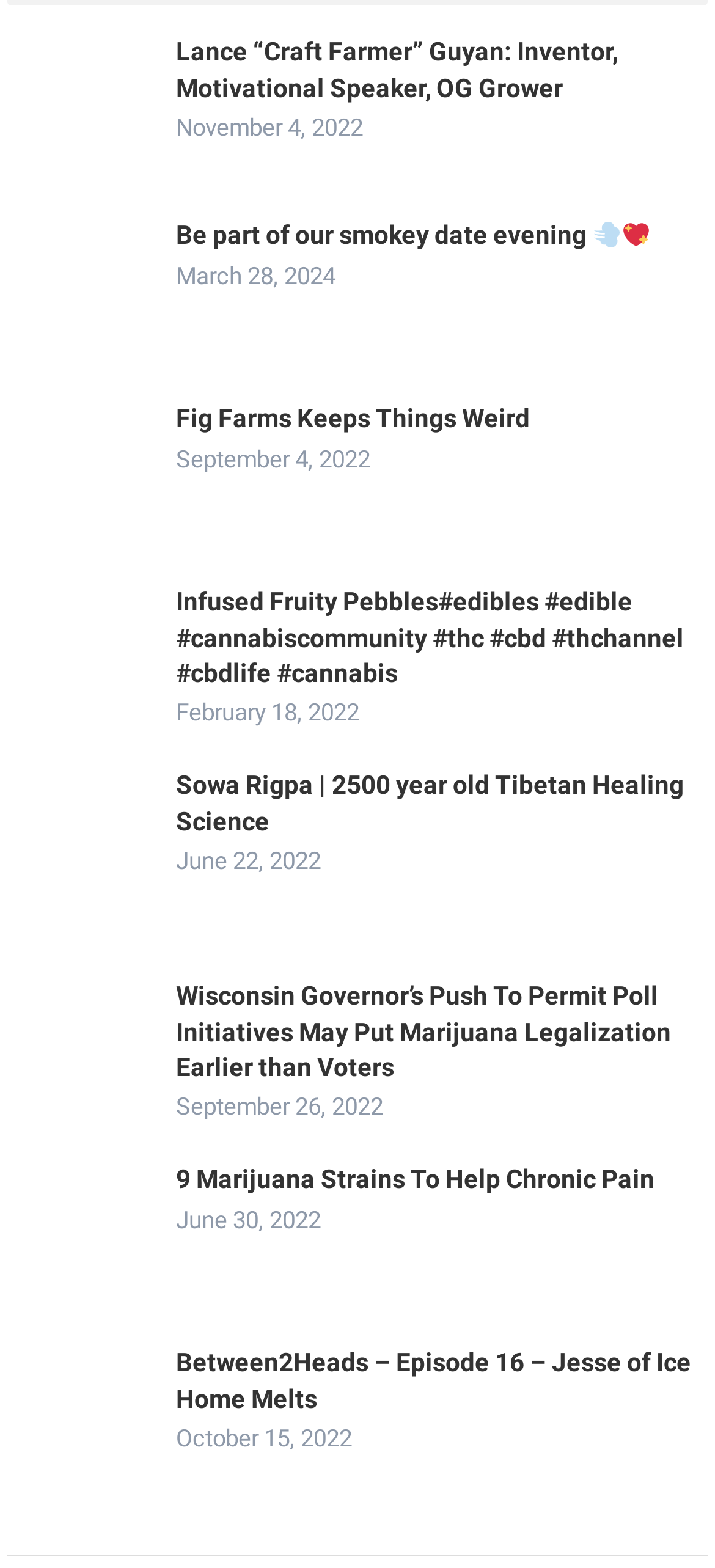Please identify the bounding box coordinates of the element on the webpage that should be clicked to follow this instruction: "Learn about Sowa Rigpa | 2500 year old Tibetan Healing Science". The bounding box coordinates should be given as four float numbers between 0 and 1, formatted as [left, top, right, bottom].

[0.246, 0.491, 0.956, 0.533]